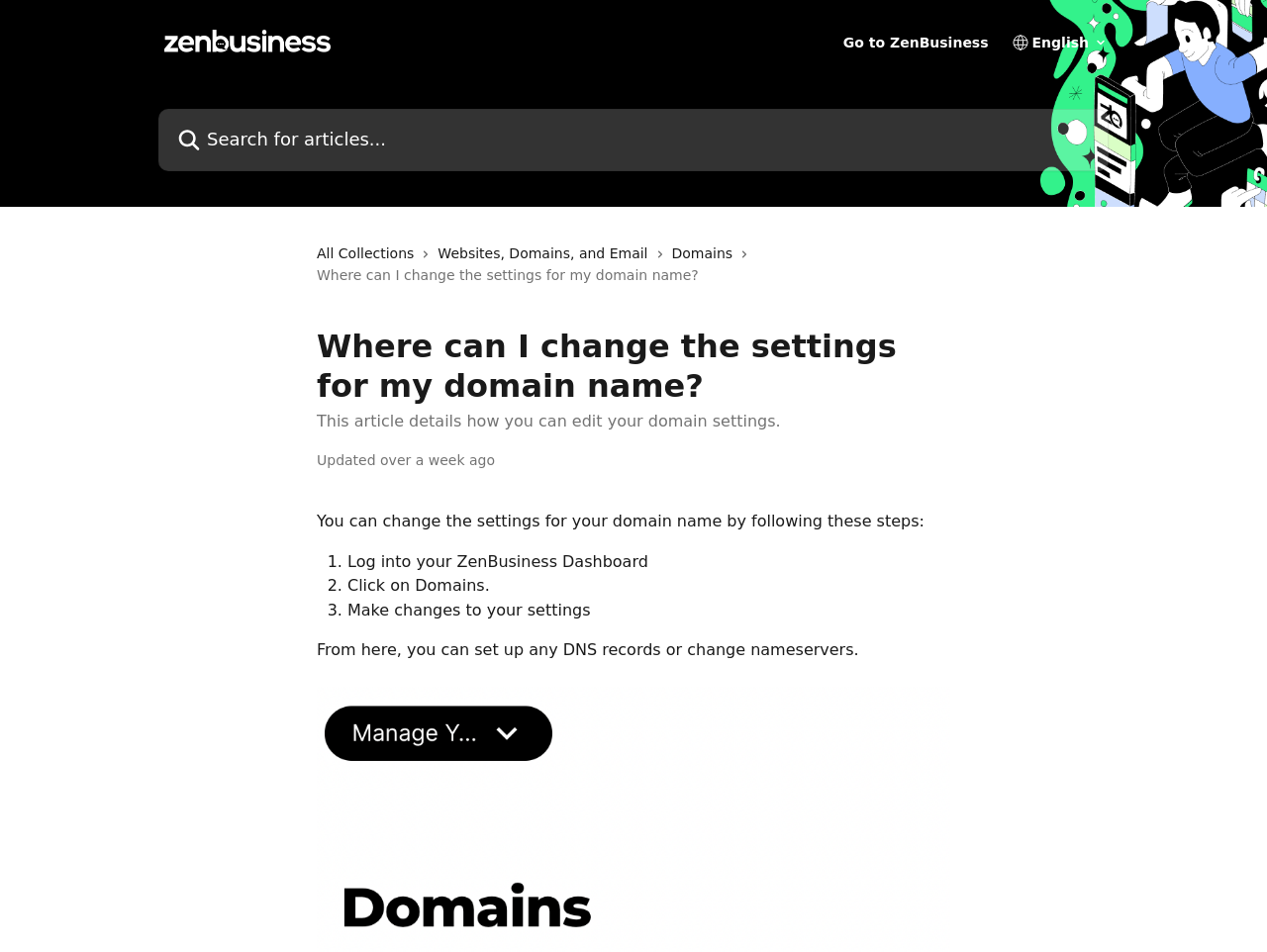With reference to the image, please provide a detailed answer to the following question: What can be set up from the domains page?

This information can be found in the static text 'From here, you can set up any DNS records or change nameservers.' which is located at the bottom of the webpage.